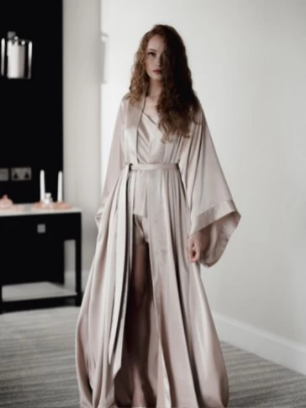What is the style of her hair?
Can you provide an in-depth and detailed response to the question?

The caption describes the woman's hair as long and curly, which frames her face and adds to her overall elegance and sophistication.